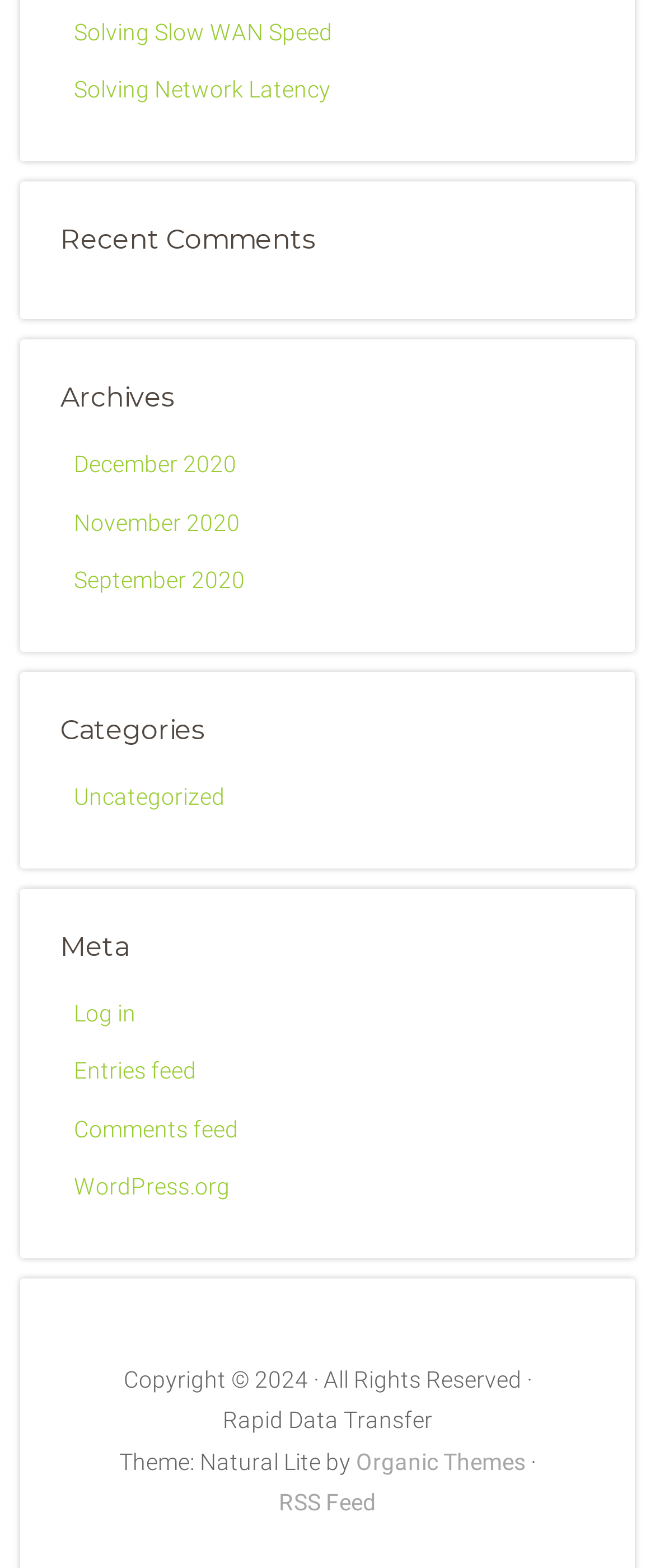Pinpoint the bounding box coordinates of the clickable element needed to complete the instruction: "Subscribe to the RSS feed". The coordinates should be provided as four float numbers between 0 and 1: [left, top, right, bottom].

[0.426, 0.95, 0.574, 0.967]